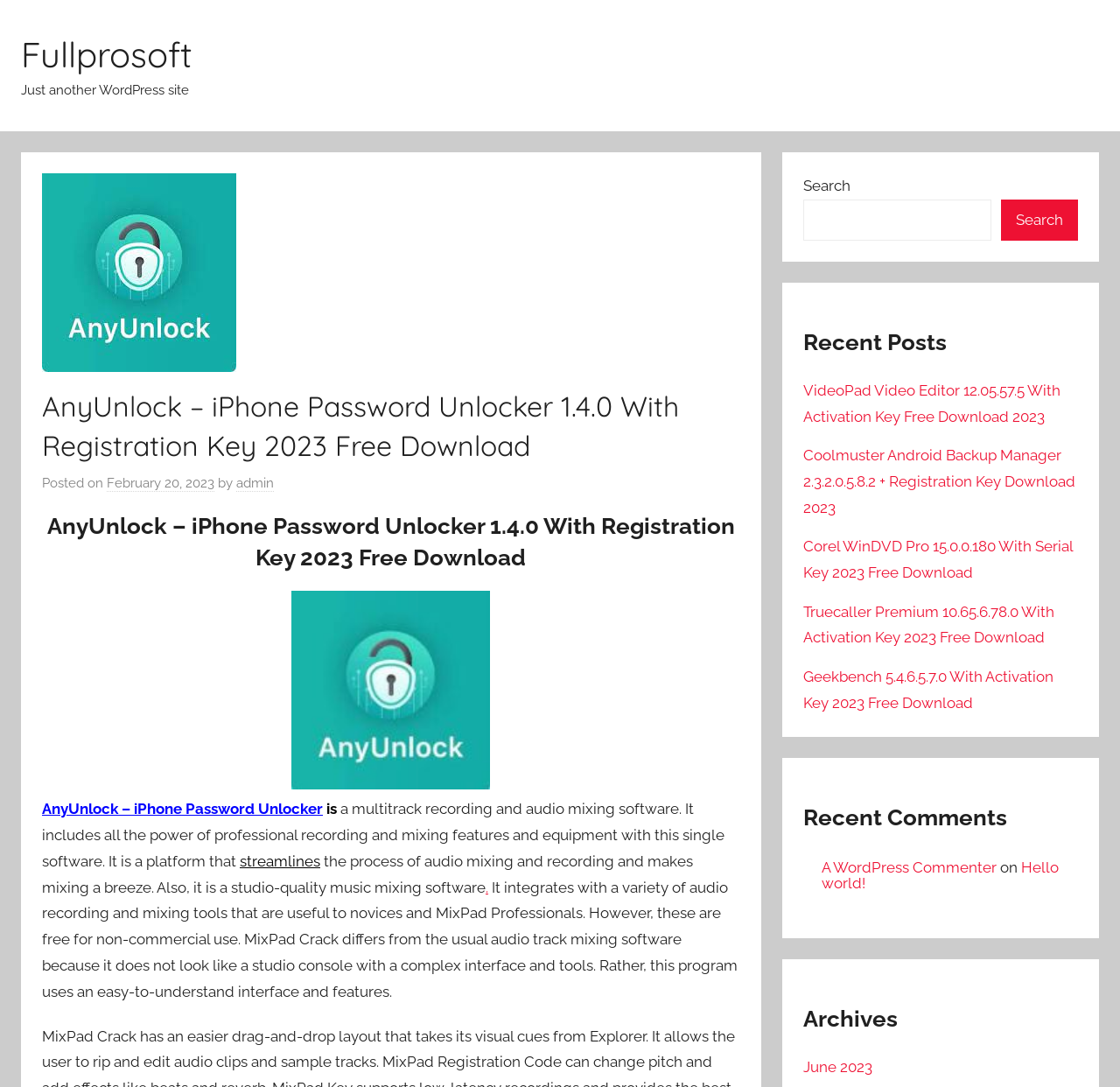Determine the bounding box coordinates of the clickable region to execute the instruction: "View the archives for June 2023". The coordinates should be four float numbers between 0 and 1, denoted as [left, top, right, bottom].

[0.717, 0.974, 0.779, 0.99]